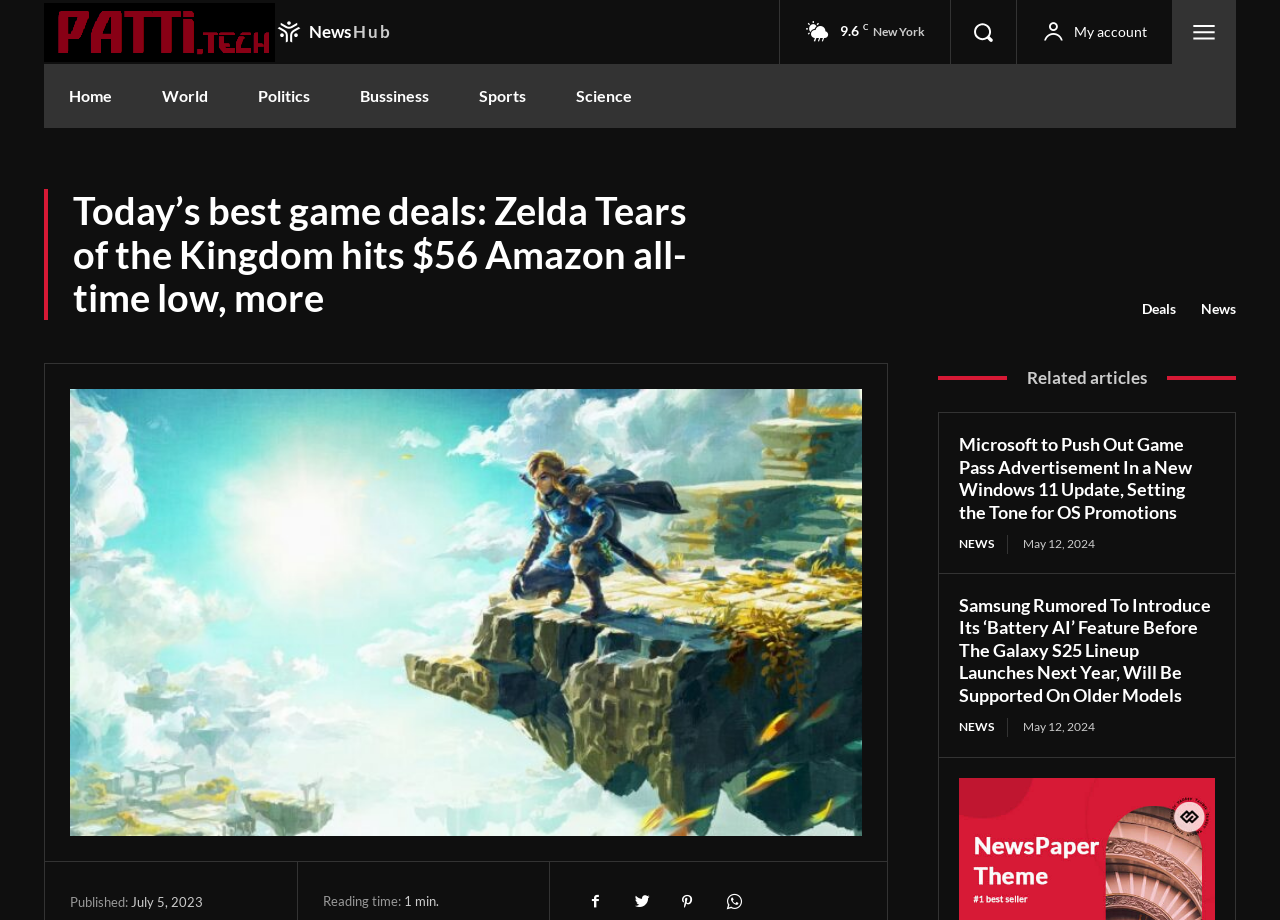Please identify the bounding box coordinates of the clickable area that will fulfill the following instruction: "Read the article about Microsoft to Push Out Game Pass Advertisement". The coordinates should be in the format of four float numbers between 0 and 1, i.e., [left, top, right, bottom].

[0.749, 0.471, 0.931, 0.568]